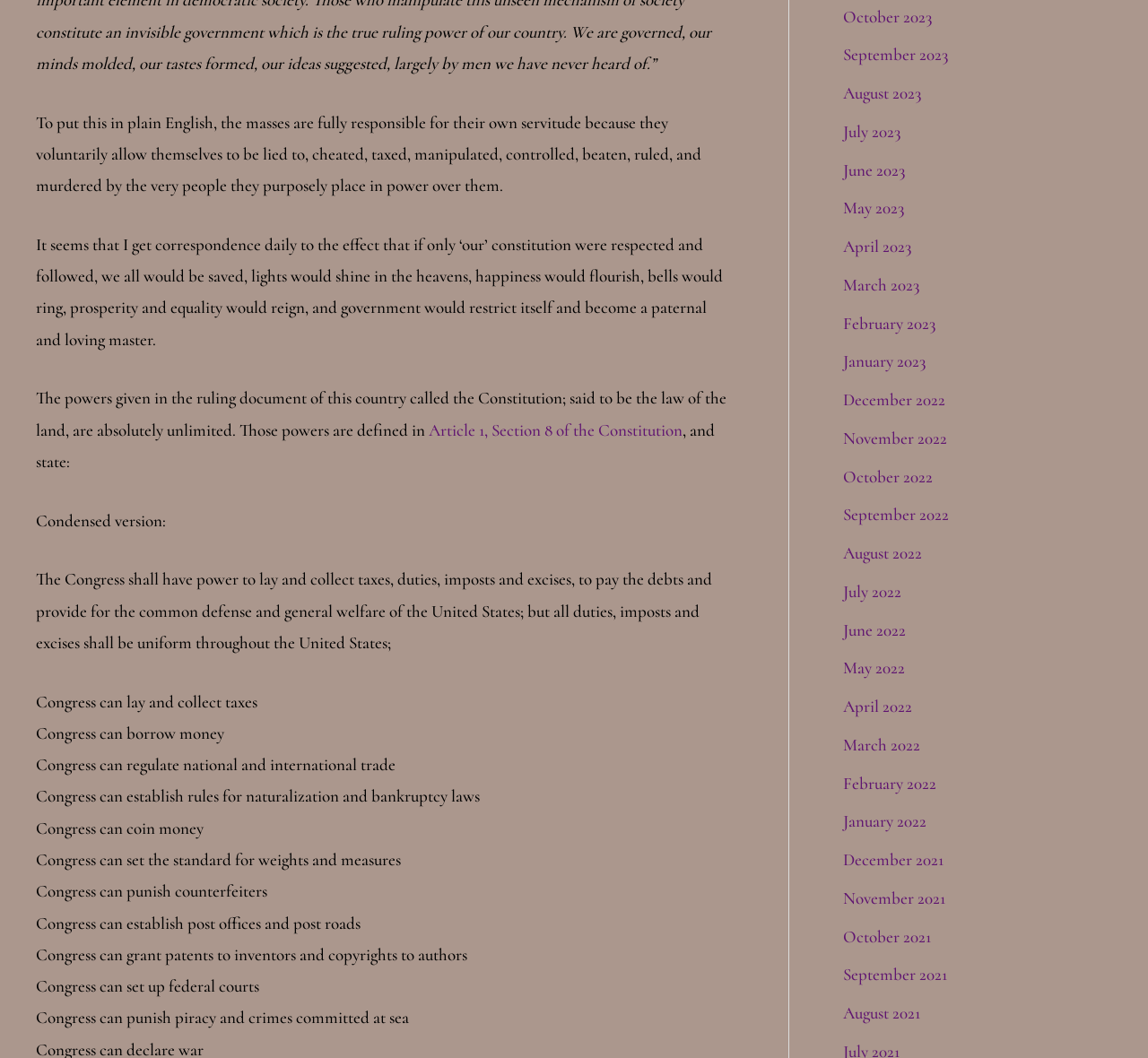Please provide a detailed answer to the question below based on the screenshot: 
How many links to past months are on the webpage?

By counting the links on the webpage, I found that there are 24 links to past months, ranging from October 2023 to December 2021.